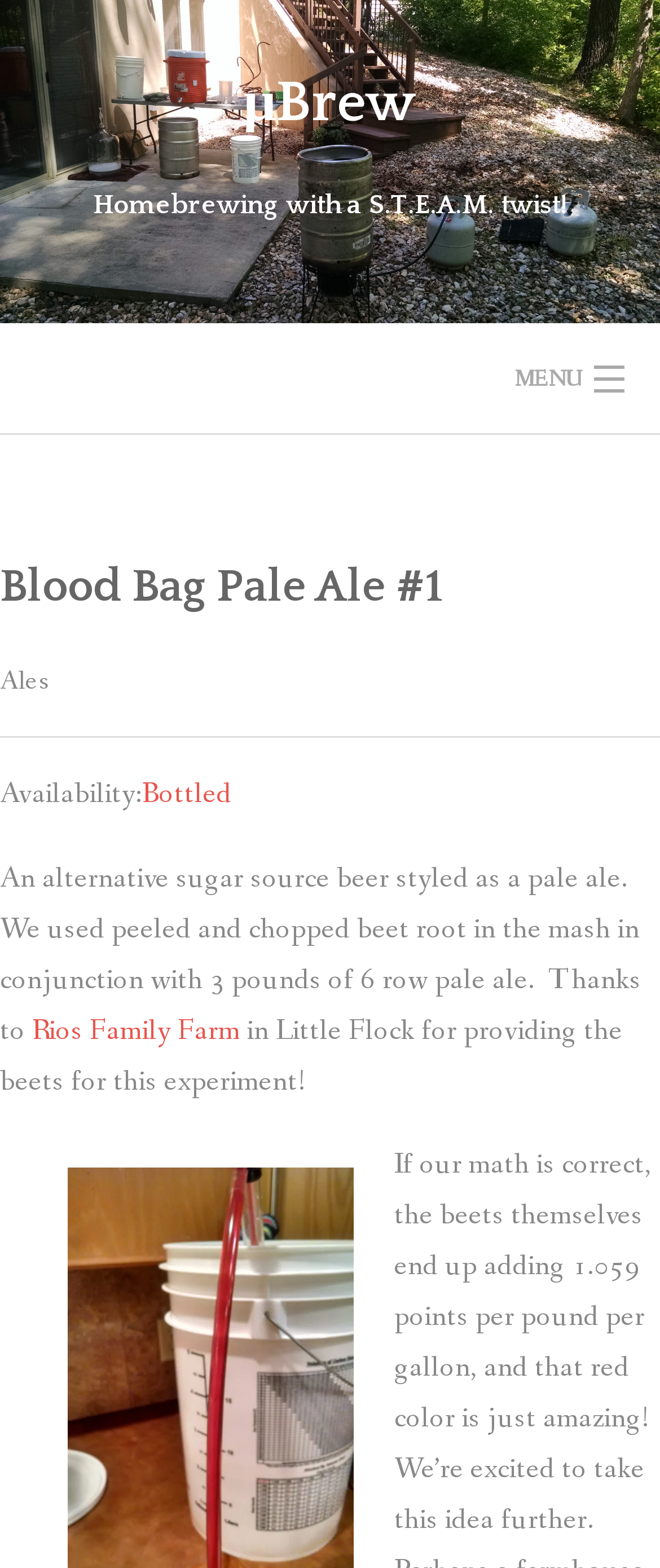Locate the bounding box coordinates of the element I should click to achieve the following instruction: "go to menu".

[0.725, 0.224, 1.0, 0.261]